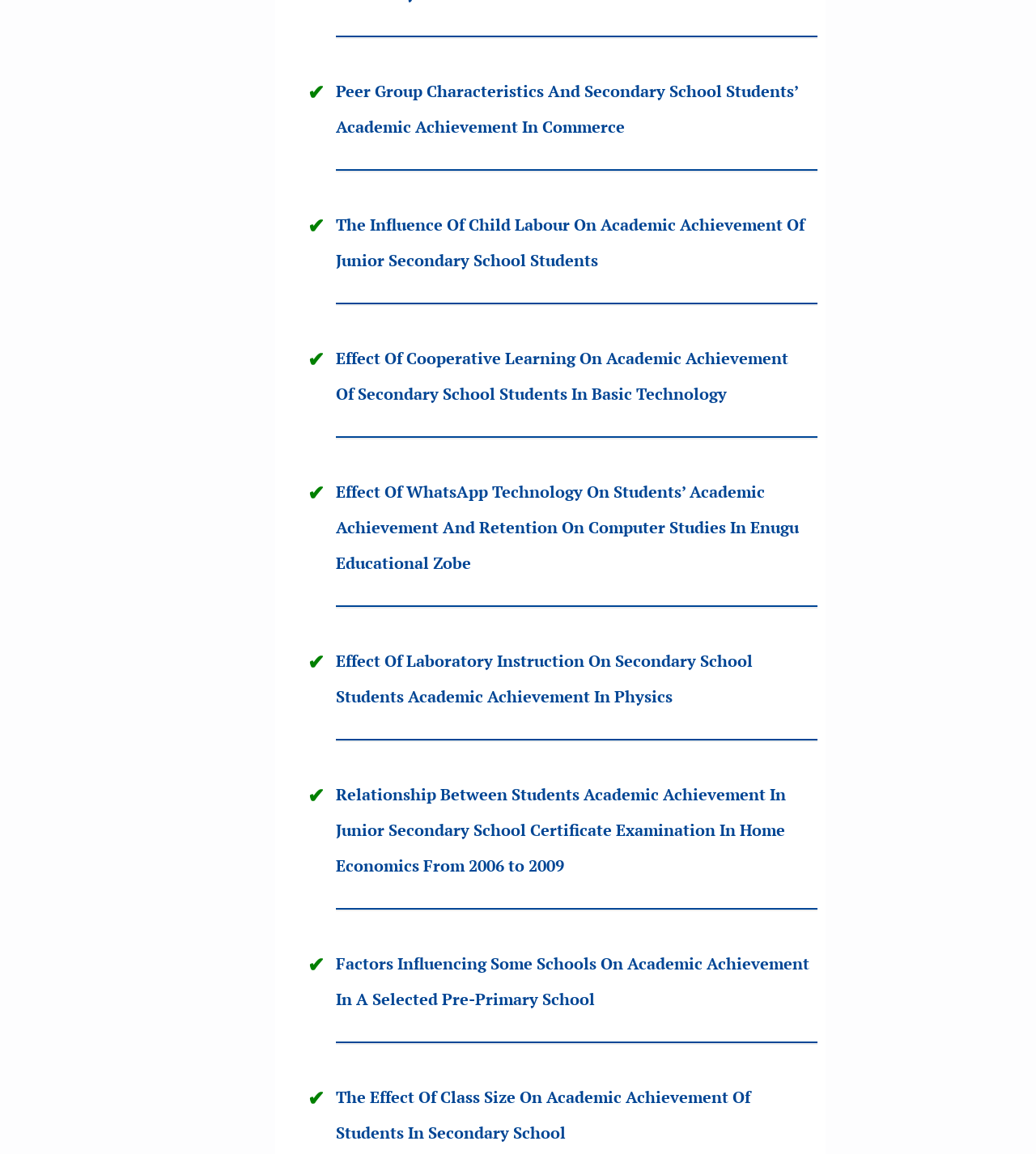Specify the bounding box coordinates of the area to click in order to follow the given instruction: "Go to Shipwatch Condos For Rent."

None